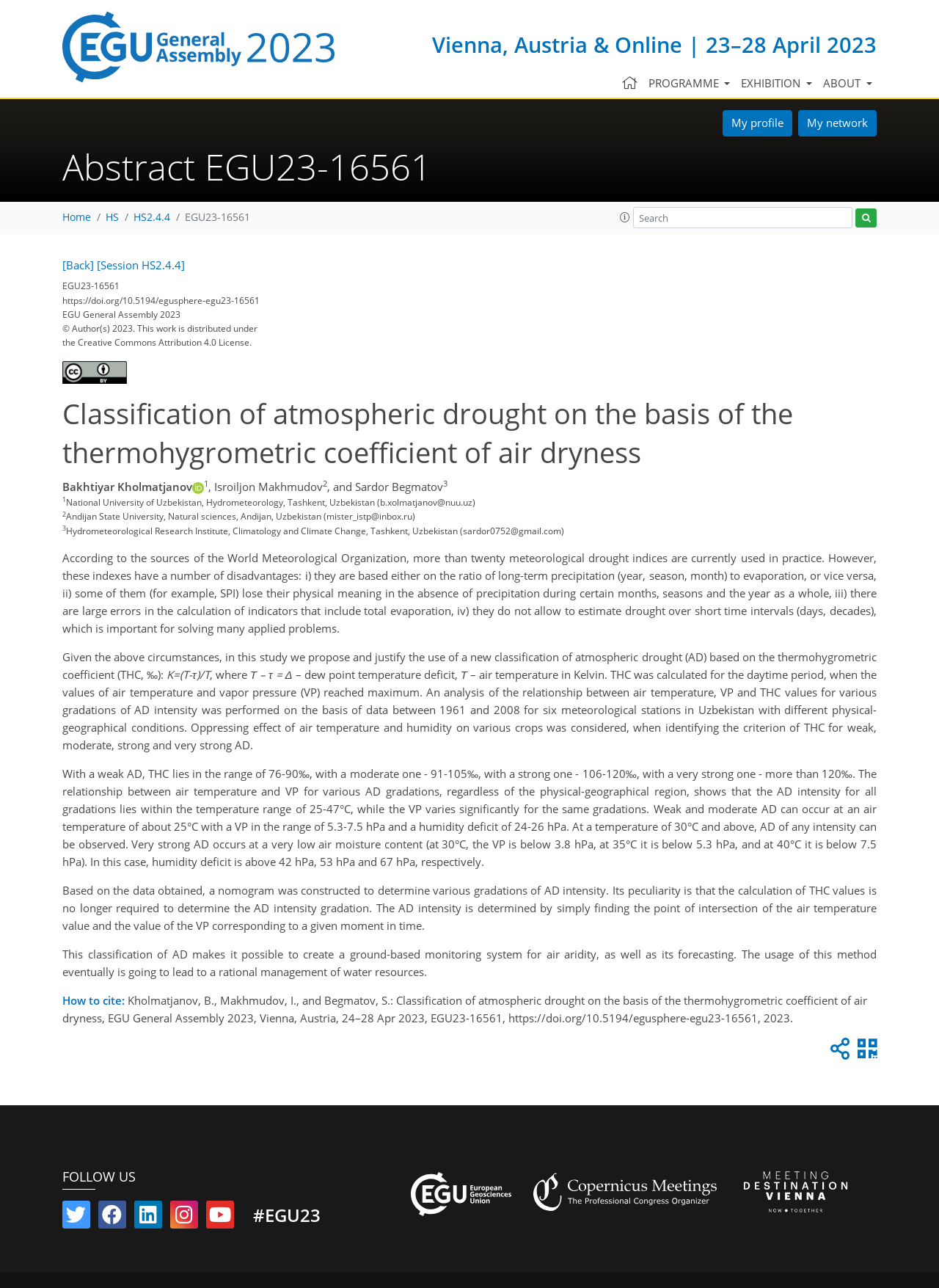Identify the bounding box coordinates of the region that needs to be clicked to carry out this instruction: "Go to the exhibition page". Provide these coordinates as four float numbers ranging from 0 to 1, i.e., [left, top, right, bottom].

[0.783, 0.053, 0.871, 0.077]